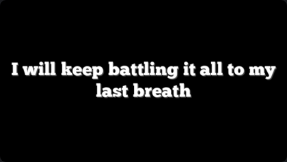Provide a thorough and detailed caption for the image.

The image features a powerful statement displayed in bold white text against a black background, reading: "I will keep battling it all to my last breath." This phrase conveys resilience and determination, suggesting a commitment to fighting through challenges and adversities. The visual design emphasizes the intensity and significance of the message, making it a compelling declaration of perseverance. It is likely associated with discussions or themes of endurance, struggle, or personal resolve in the context of recent events in the sports or broader public discourse.